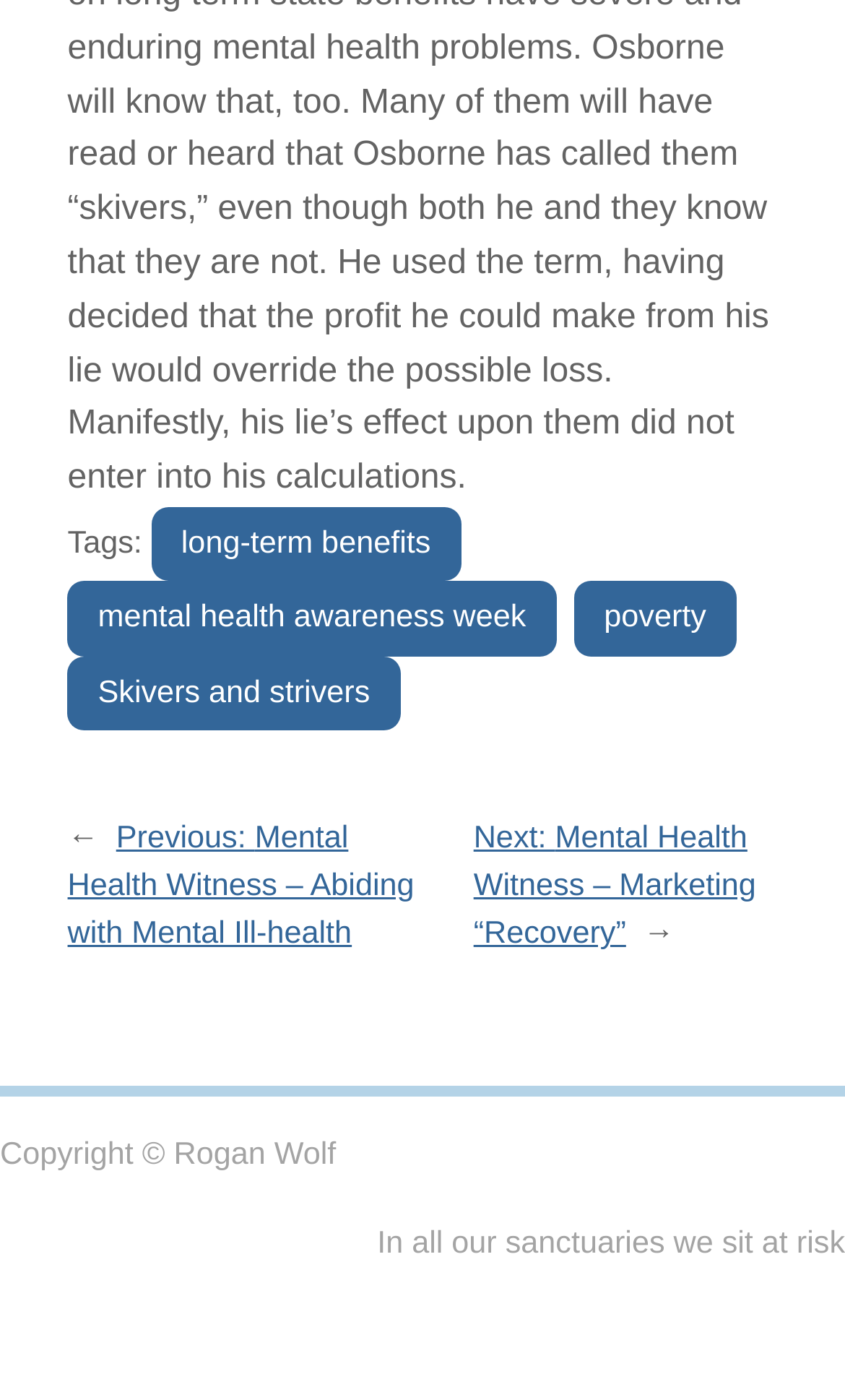How many tags are there in total?
Please provide a single word or phrase as the answer based on the screenshot.

5